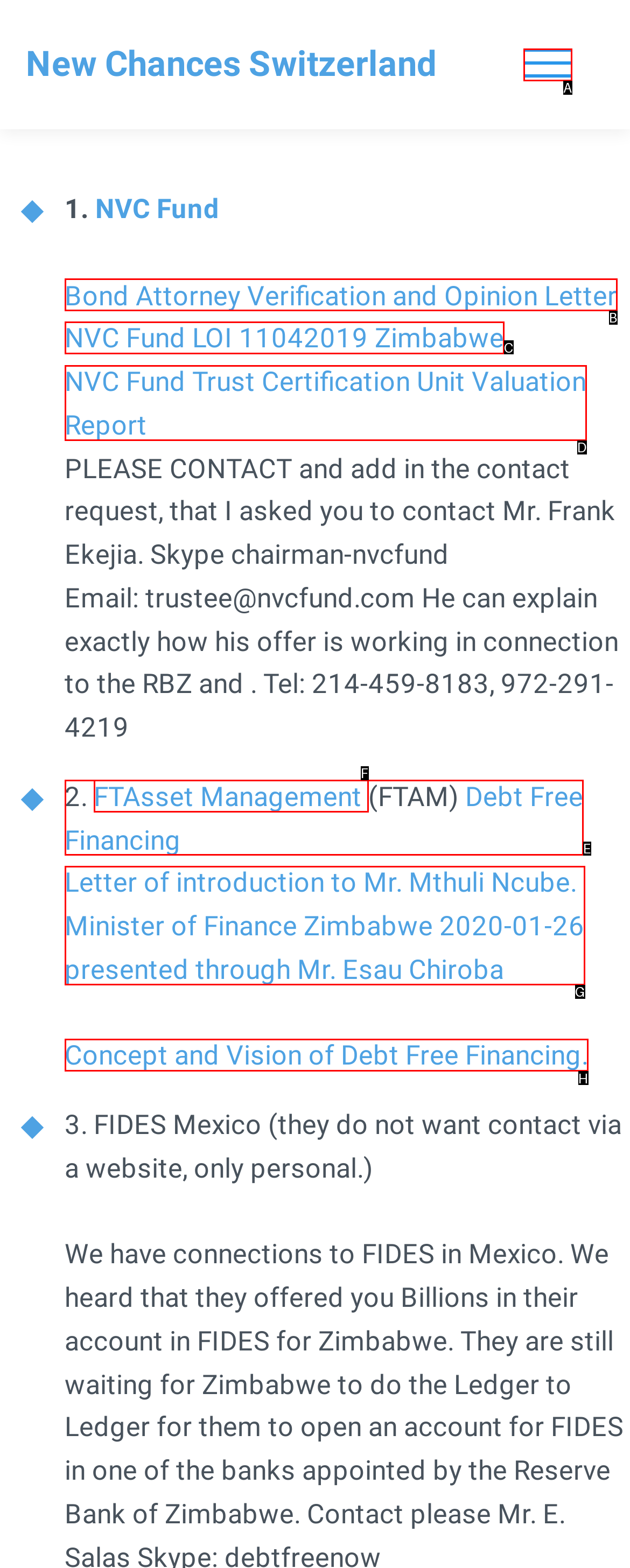Given the description: NVC Fund LOI 11042019 Zimbabwe, identify the matching HTML element. Provide the letter of the correct option.

C